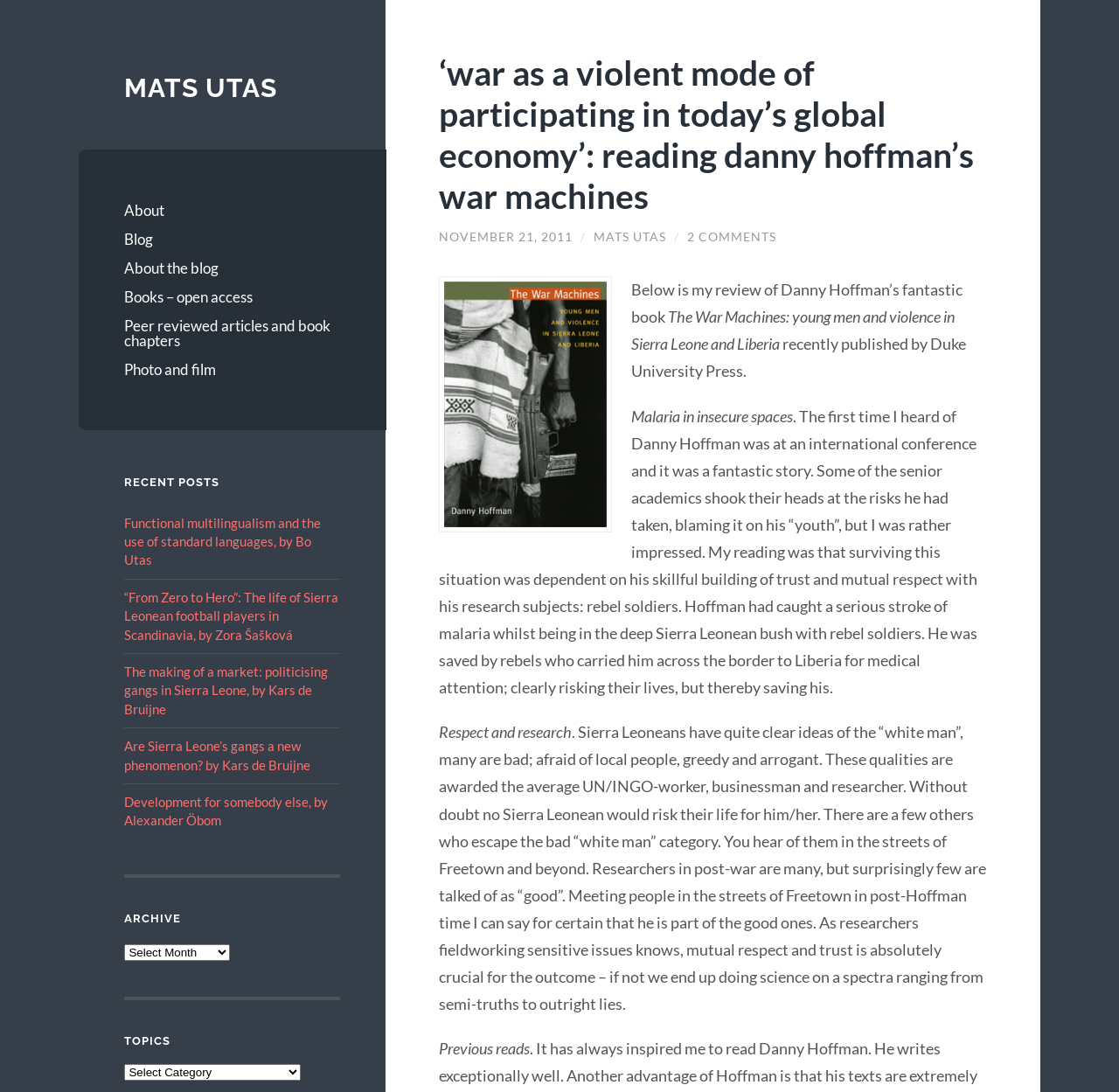Please locate the bounding box coordinates of the element that needs to be clicked to achieve the following instruction: "Read the blog post titled 'war as a violent mode of participating in today's global economy'". The coordinates should be four float numbers between 0 and 1, i.e., [left, top, right, bottom].

[0.392, 0.048, 0.883, 0.198]